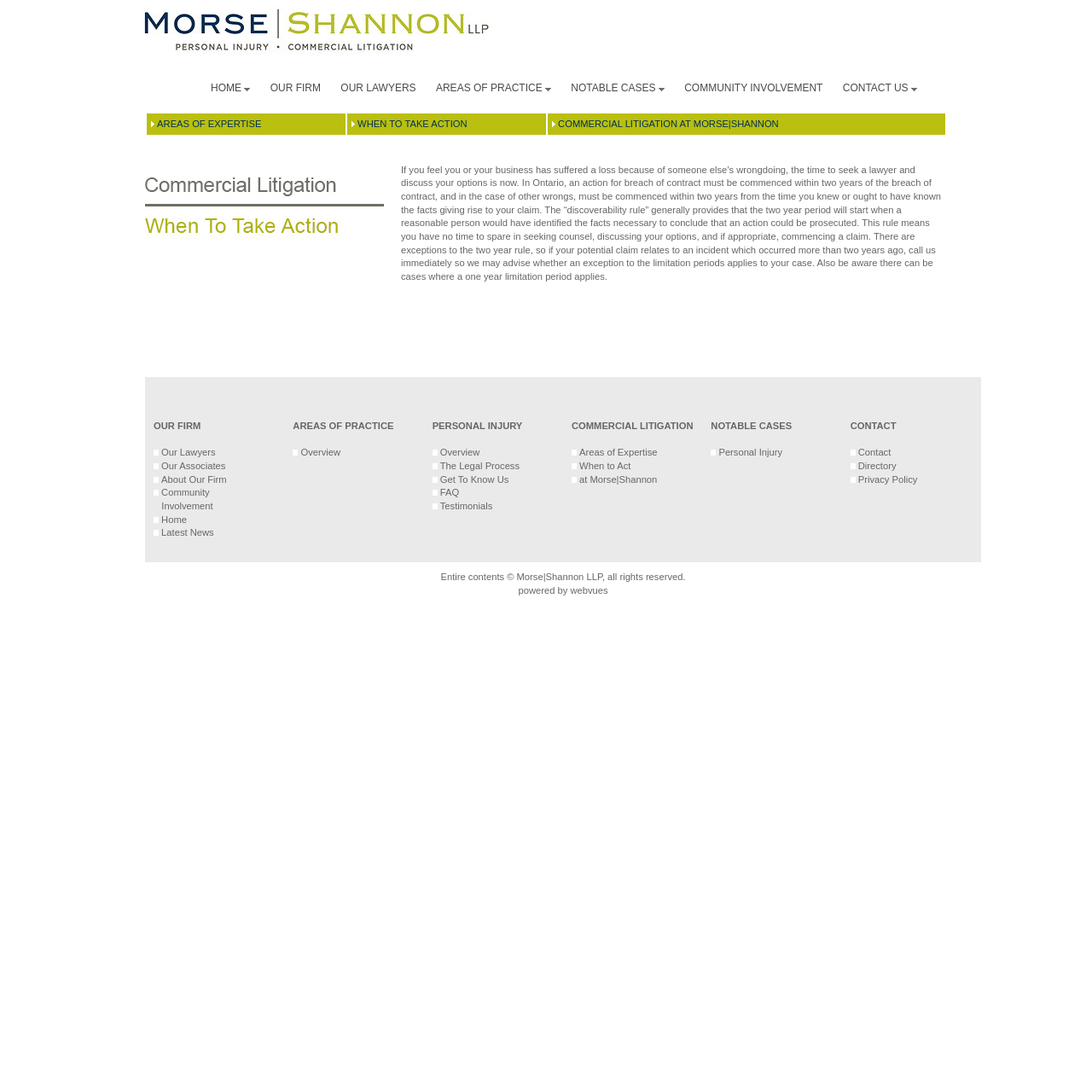Given the element description Contact, predict the bounding box coordinates for the UI element in the webpage screenshot. The format should be (top-left x, top-left y, bottom-right x, bottom-right y), and the values should be between 0 and 1.

[0.786, 0.41, 0.816, 0.419]